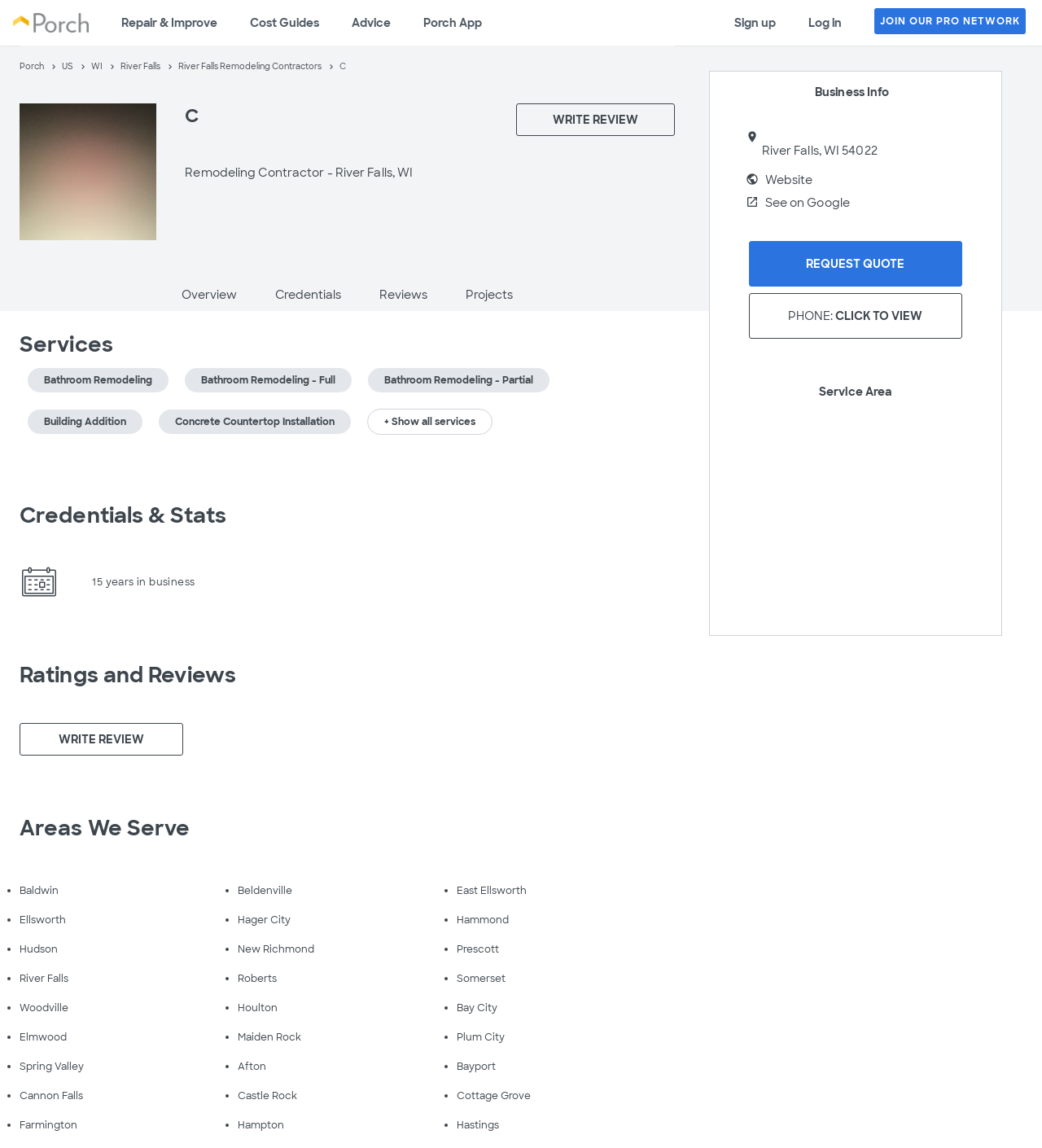Provide the bounding box coordinates of the UI element that matches the description: "Credentials & Stats".

[0.019, 0.437, 0.648, 0.462]